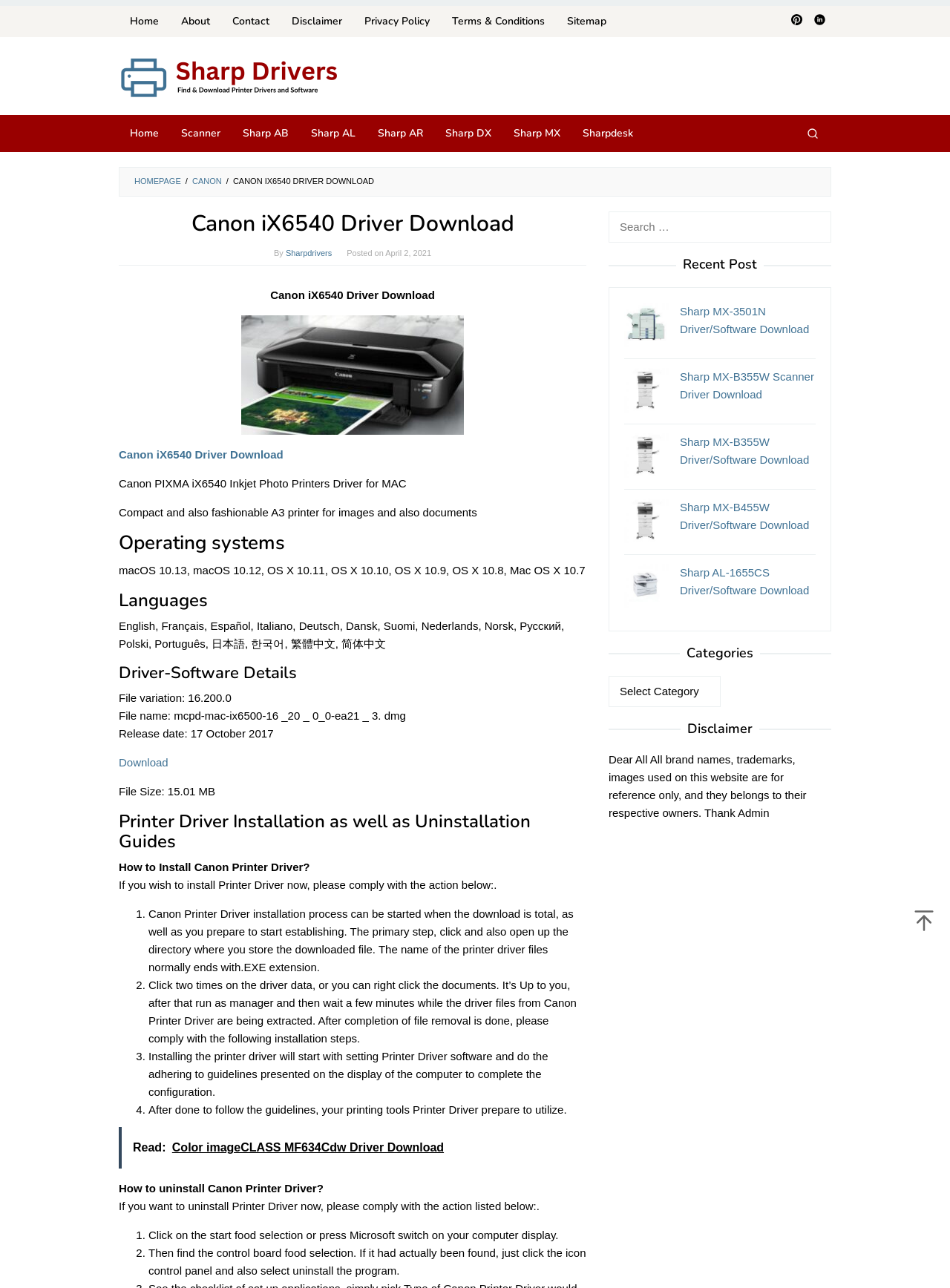How many operating systems are supported?
Examine the image and give a concise answer in one word or a short phrase.

7